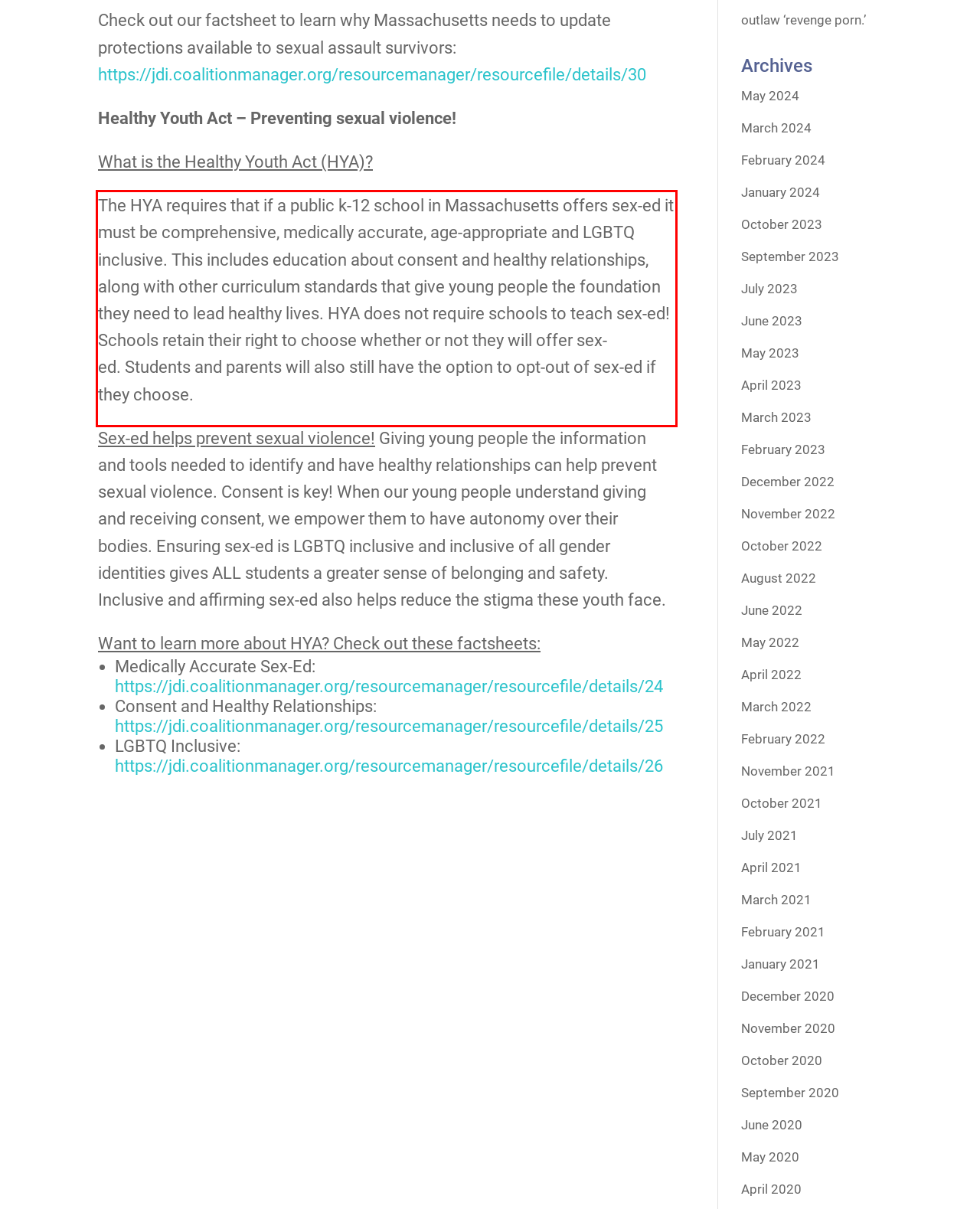Examine the webpage screenshot and use OCR to recognize and output the text within the red bounding box.

The HYA requires that if a public k-12 school in Massachusetts offers sex-ed it must be comprehensive, medically accurate, age-appropriate and LGBTQ inclusive. This includes education about consent and healthy relationships, along with other curriculum standards that give young people the foundation they need to lead healthy lives. HYA does not require schools to teach sex-ed! Schools retain their right to choose whether or not they will offer sex-ed. Students and parents will also still have the option to opt-out of sex-ed if they choose.